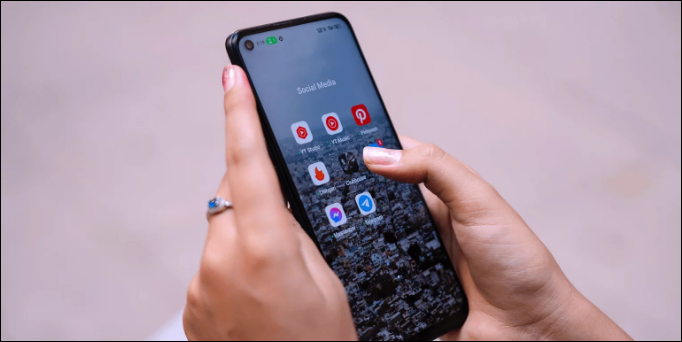Is the background of the image in focus?
Using the image, elaborate on the answer with as much detail as possible.

The caption states that the background is slightly blurred, which suggests that it is not in focus. The focus is instead on the phone, emphasizing its central role in daily life.